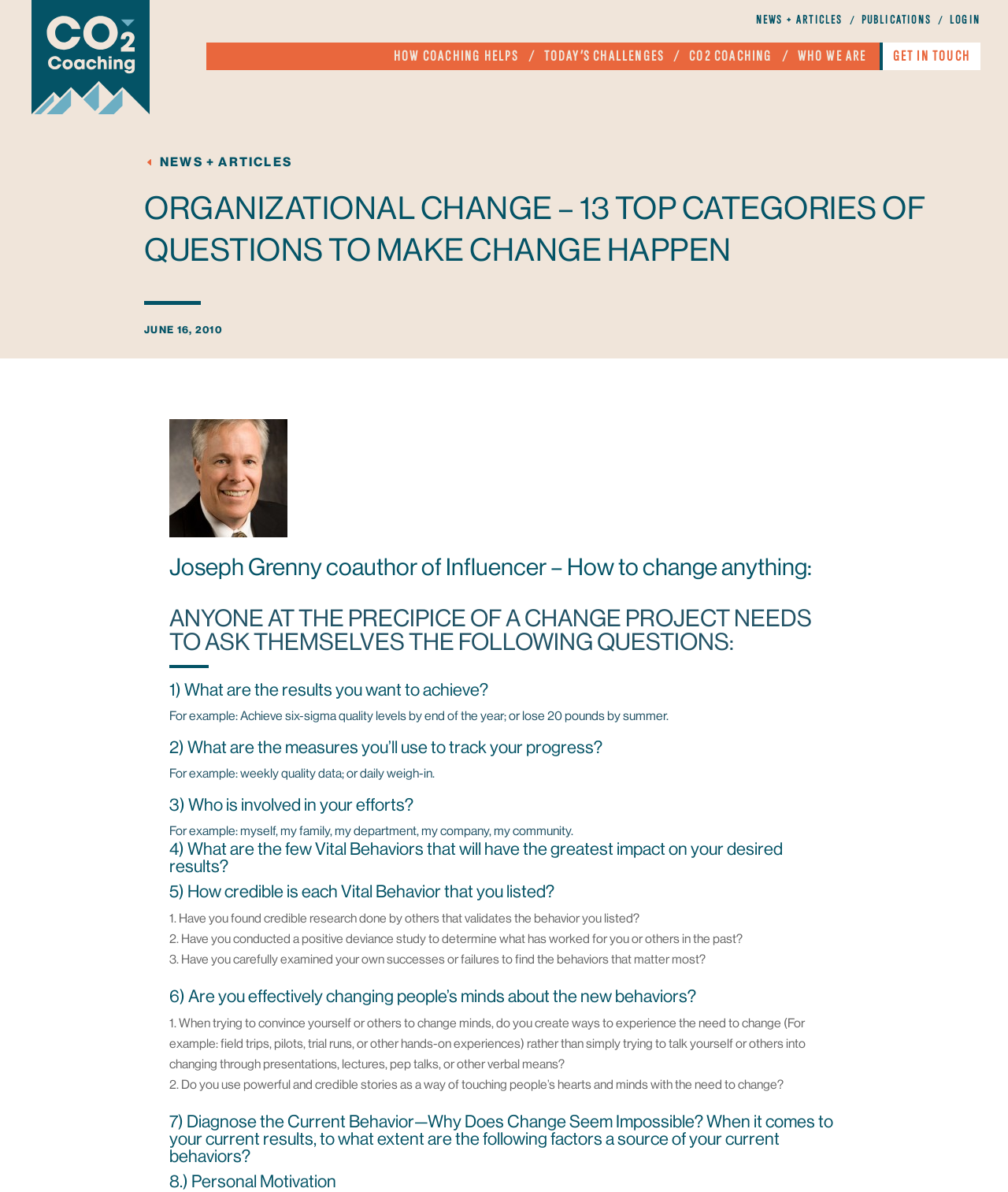Describe all the key features and sections of the webpage thoroughly.

The webpage is about organizational change, specifically providing 13 categories of questions to help make change happen. At the top, there are several links to different sections of the website, including "NEWS + ARTICLES", "PUBLICATIONS", "LOGIN", and others. Below these links, there is a heading that reads "ORGANIZATIONAL CHANGE – 13 TOP CATEGORIES OF QUESTIONS TO MAKE CHANGE HAPPEN" followed by a date "JUNE 16, 2010".

On the left side of the page, there is an image of a book titled "Influencer The Power to Change Anything" with a link to the book. Next to the image, there is a heading that introduces Joseph Grenny, the coauthor of the book. 

The main content of the page is divided into 7 sections, each with a heading that asks a question related to organizational change. The questions are: "What are the results you want to achieve?", "What are the measures you’ll use to track your progress?", "Who is involved in your efforts?", "What are the few Vital Behaviors that will have the greatest impact on your desired results?", "How credible is each Vital Behavior that you listed?", "Are you effectively changing people’s minds about the new behaviors?", and "Diagnose the Current Behavior—Why Does Change Seem Impossible?".

Each section has a brief explanation or example to help answer the question. There are also several list markers with additional information and explanations. The content is presented in a clear and organized manner, making it easy to follow and understand.